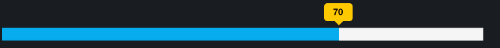What is the purpose of the progress bar?
Based on the content of the image, thoroughly explain and answer the question.

The progress bar is used to visually represent a mid-range evaluation, potentially reflecting overall performance or quality assessments across various categories, such as video, audio, and extras, as suggested by the context of the adjacent headings in the document.